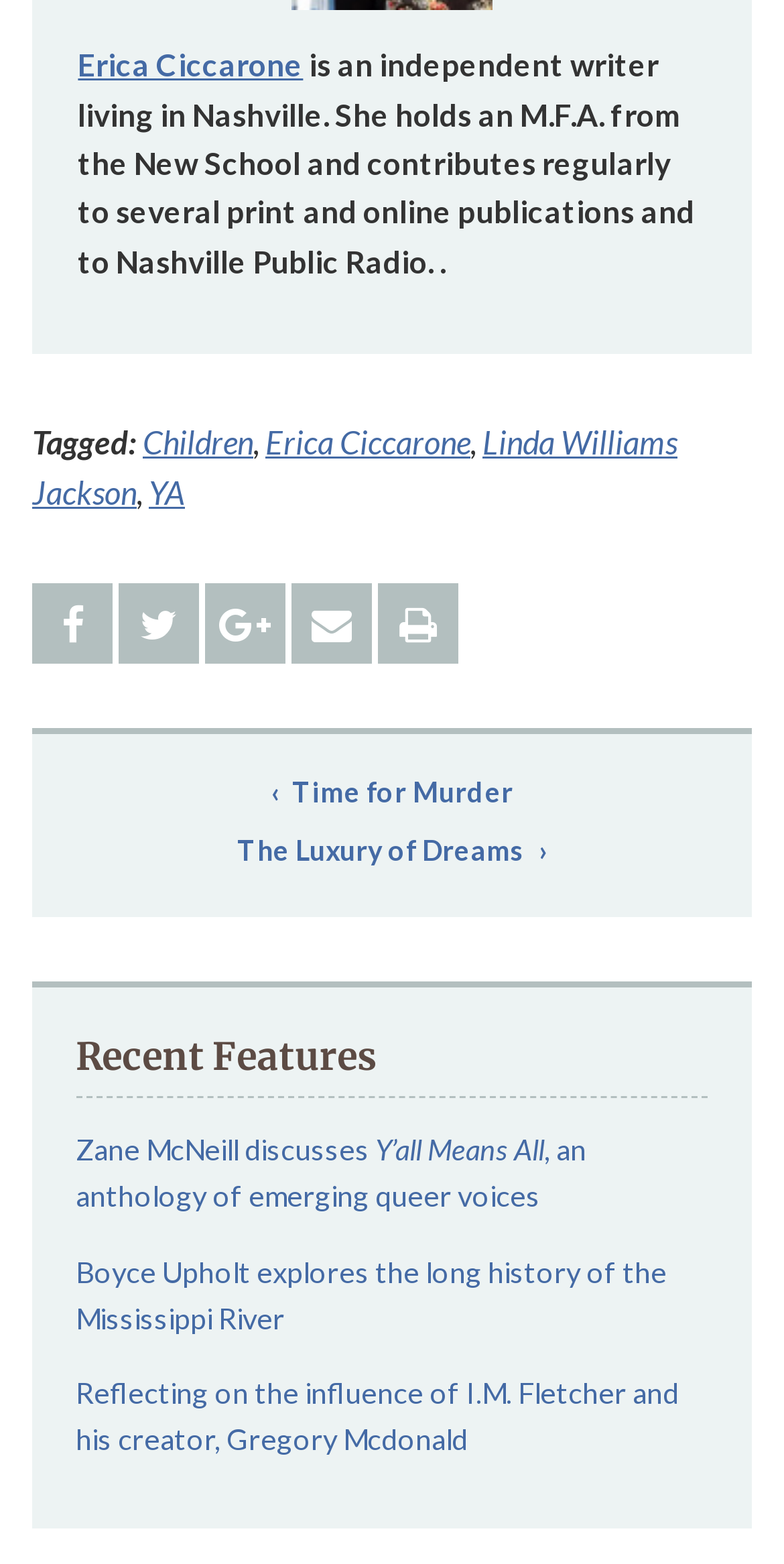Please find the bounding box coordinates of the element that needs to be clicked to perform the following instruction: "Subscribe to the newsletter". The bounding box coordinates should be four float numbers between 0 and 1, represented as [left, top, right, bottom].

None